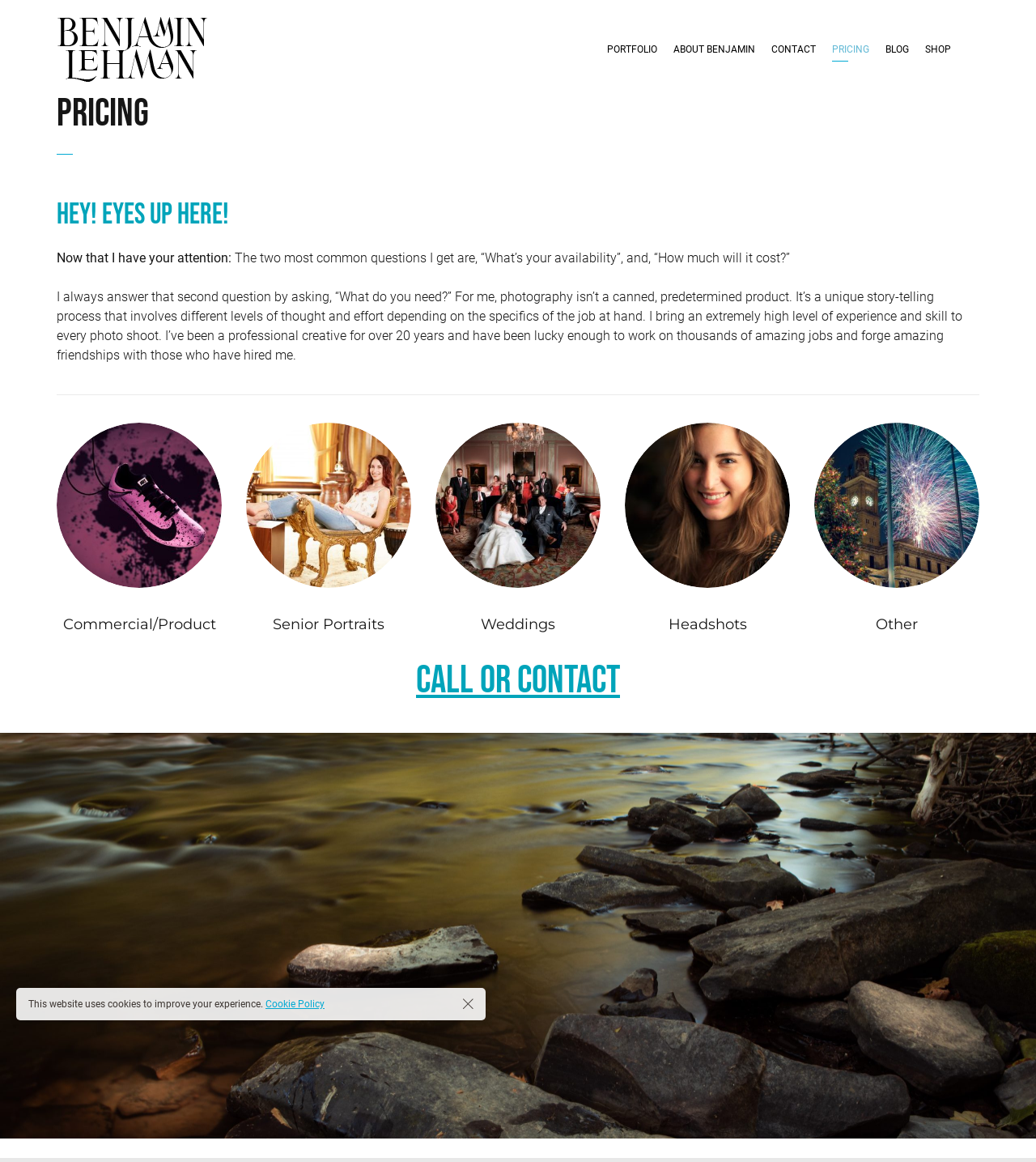What is the photographer's level of experience?
Answer the question with detailed information derived from the image.

The webpage states that the photographer has been a professional creative for over 20 years and has worked on thousands of amazing jobs, indicating a high level of experience in the field.